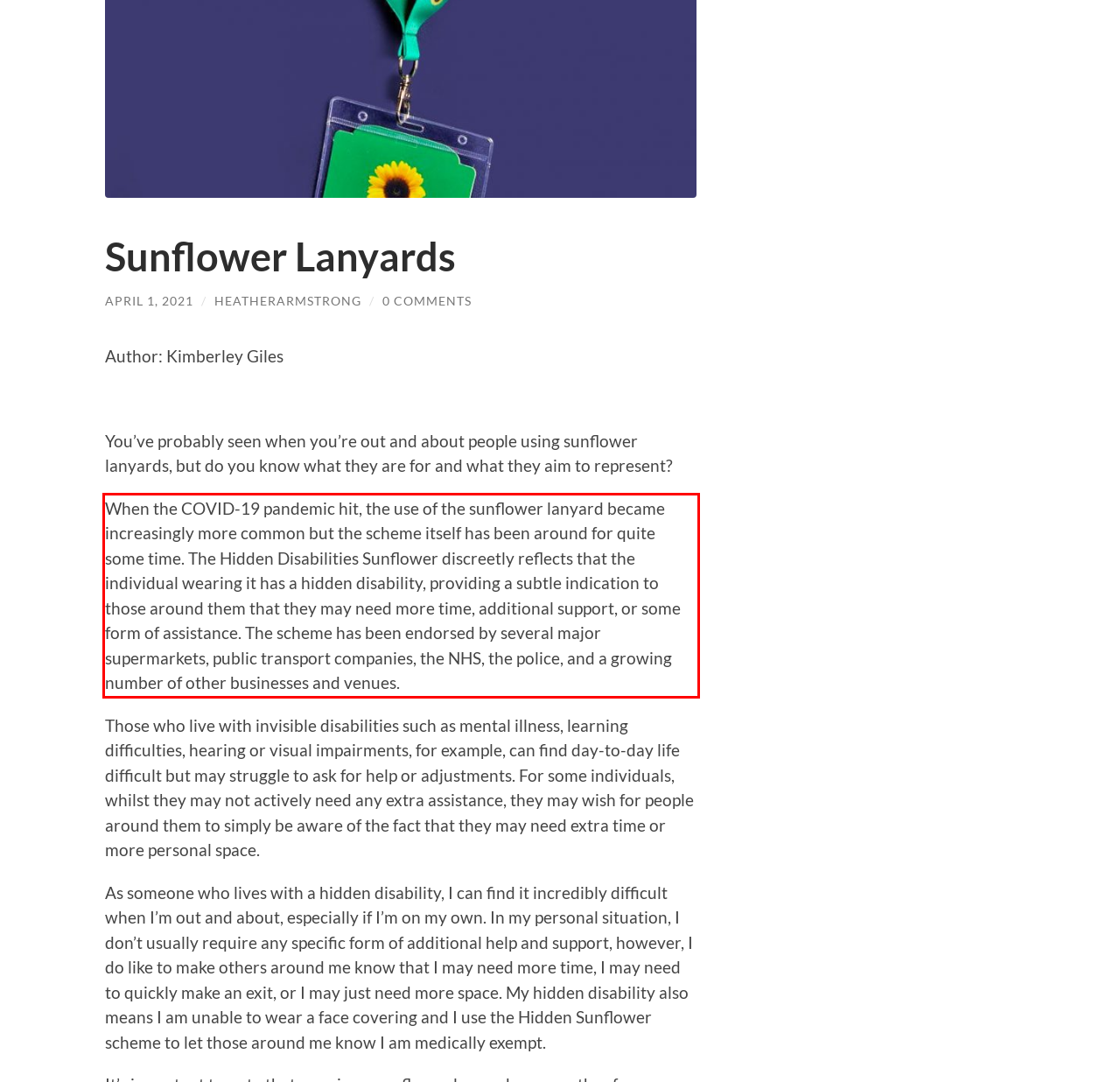Given the screenshot of the webpage, identify the red bounding box, and recognize the text content inside that red bounding box.

When the COVID-19 pandemic hit, the use of the sunflower lanyard became increasingly more common but the scheme itself has been around for quite some time. The Hidden Disabilities Sunflower discreetly reflects that the individual wearing it has a hidden disability, providing a subtle indication to those around them that they may need more time, additional support, or some form of assistance. The scheme has been endorsed by several major supermarkets, public transport companies, the NHS, the police, and a growing number of other businesses and venues.